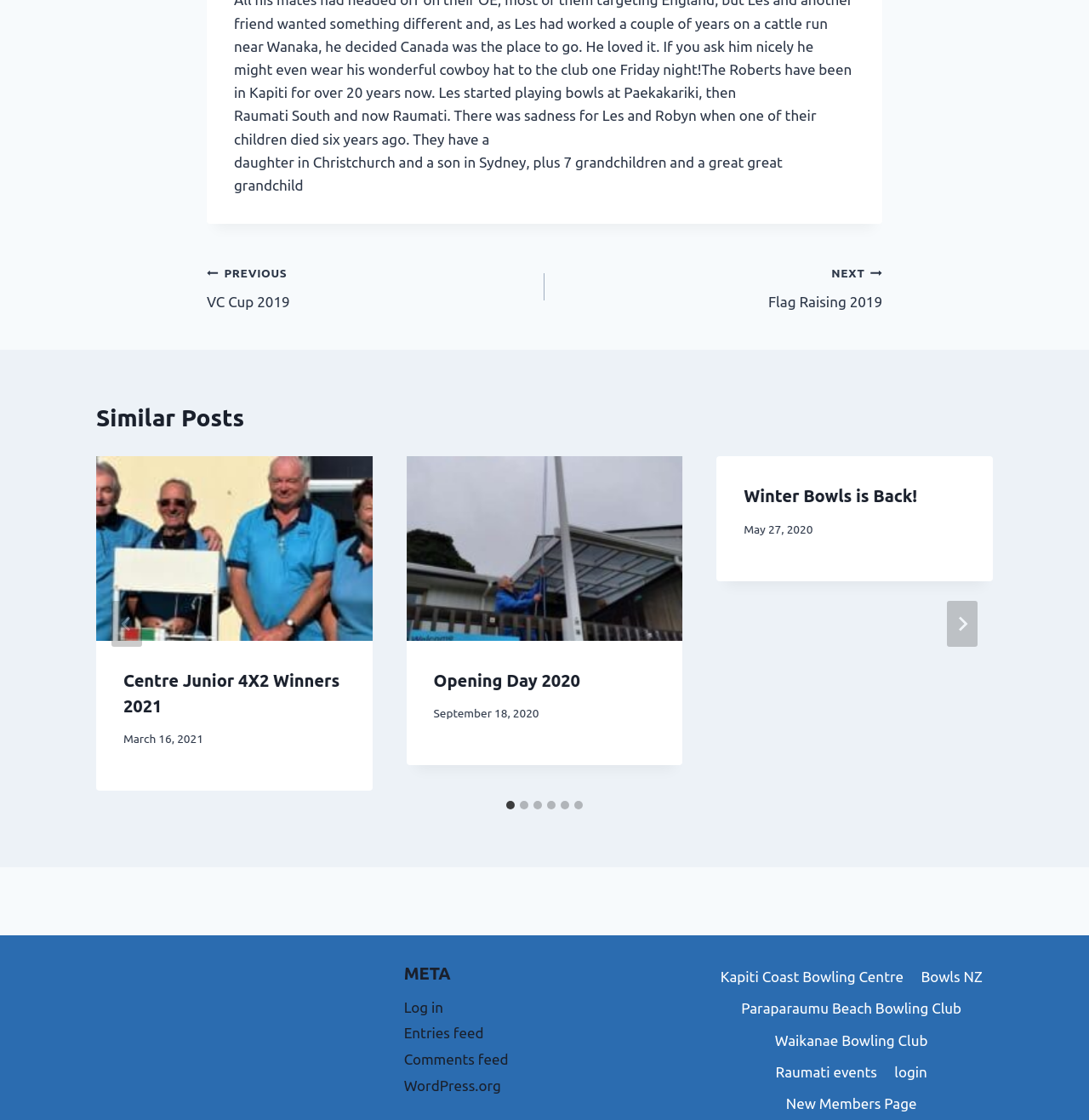Specify the bounding box coordinates for the region that must be clicked to perform the given instruction: "View the 'Raumati events' page".

[0.704, 0.943, 0.813, 0.971]